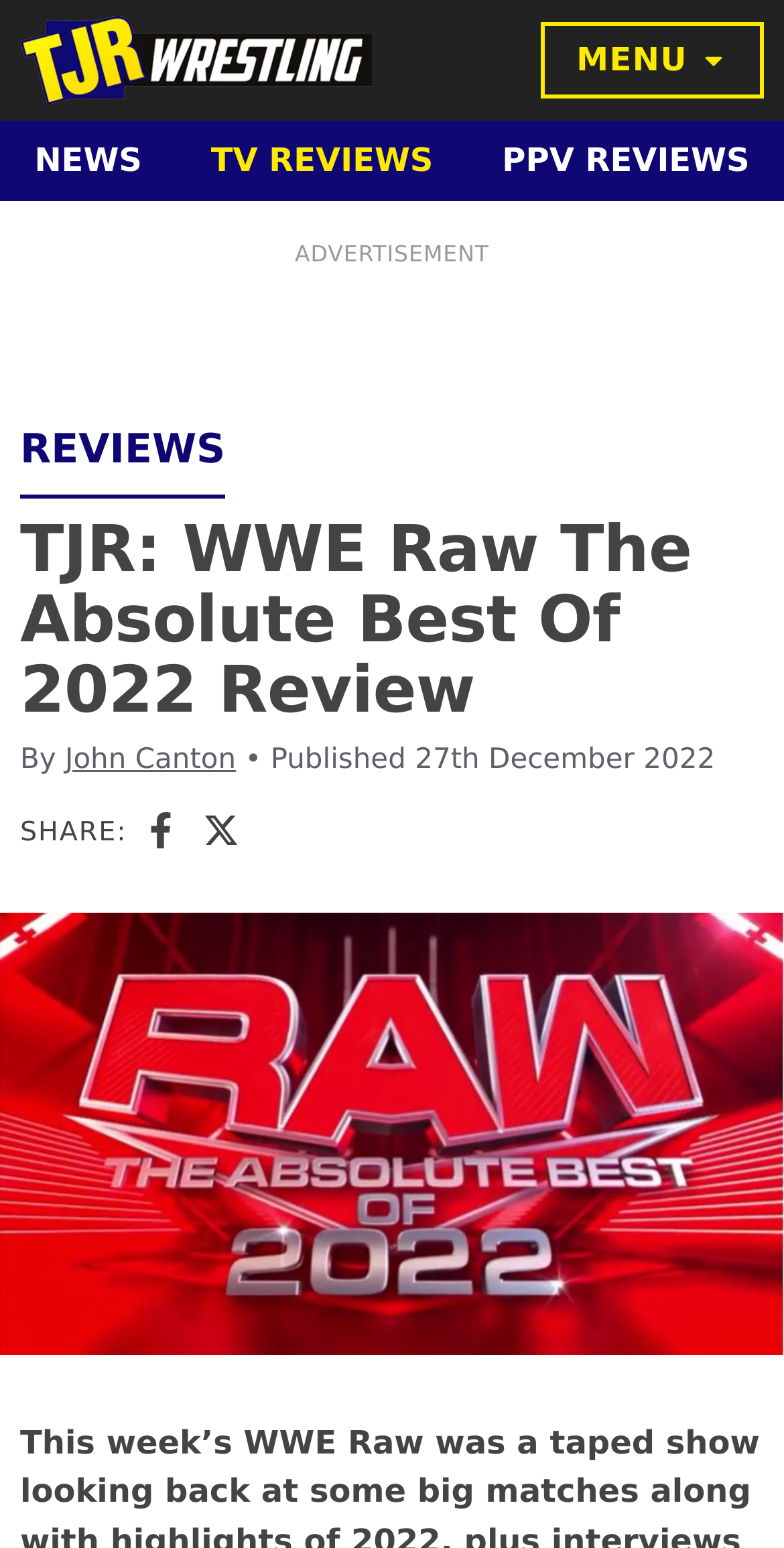What is the purpose of the buttons at the top-right corner?
Refer to the image and provide a thorough answer to the question.

The button at the top-right corner has the text 'MENU' and is labeled as a 'Toggle menu' button, indicating that it is used to expand or collapse a menu.